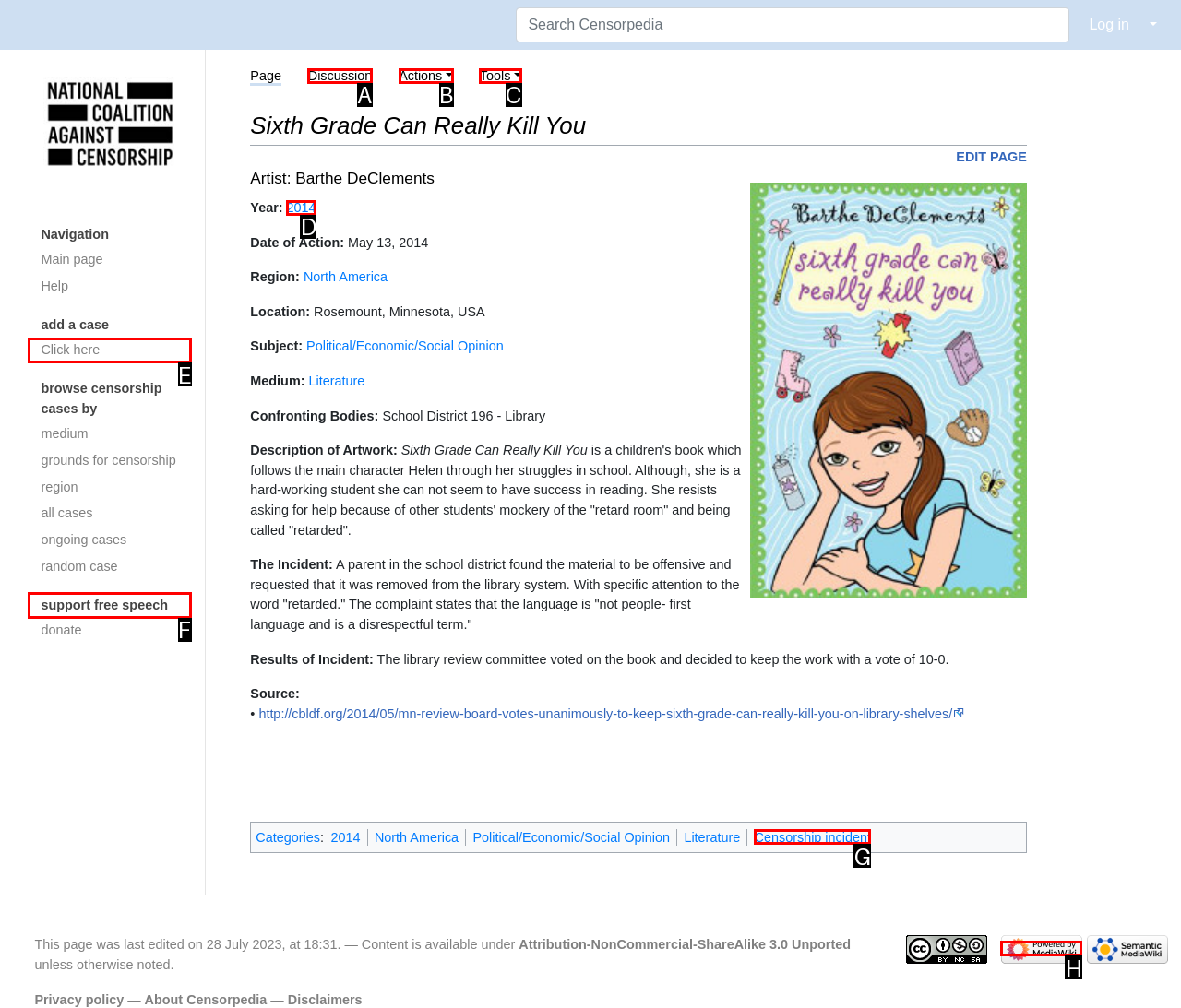From the provided choices, determine which option matches the description: Tools. Respond with the letter of the correct choice directly.

C